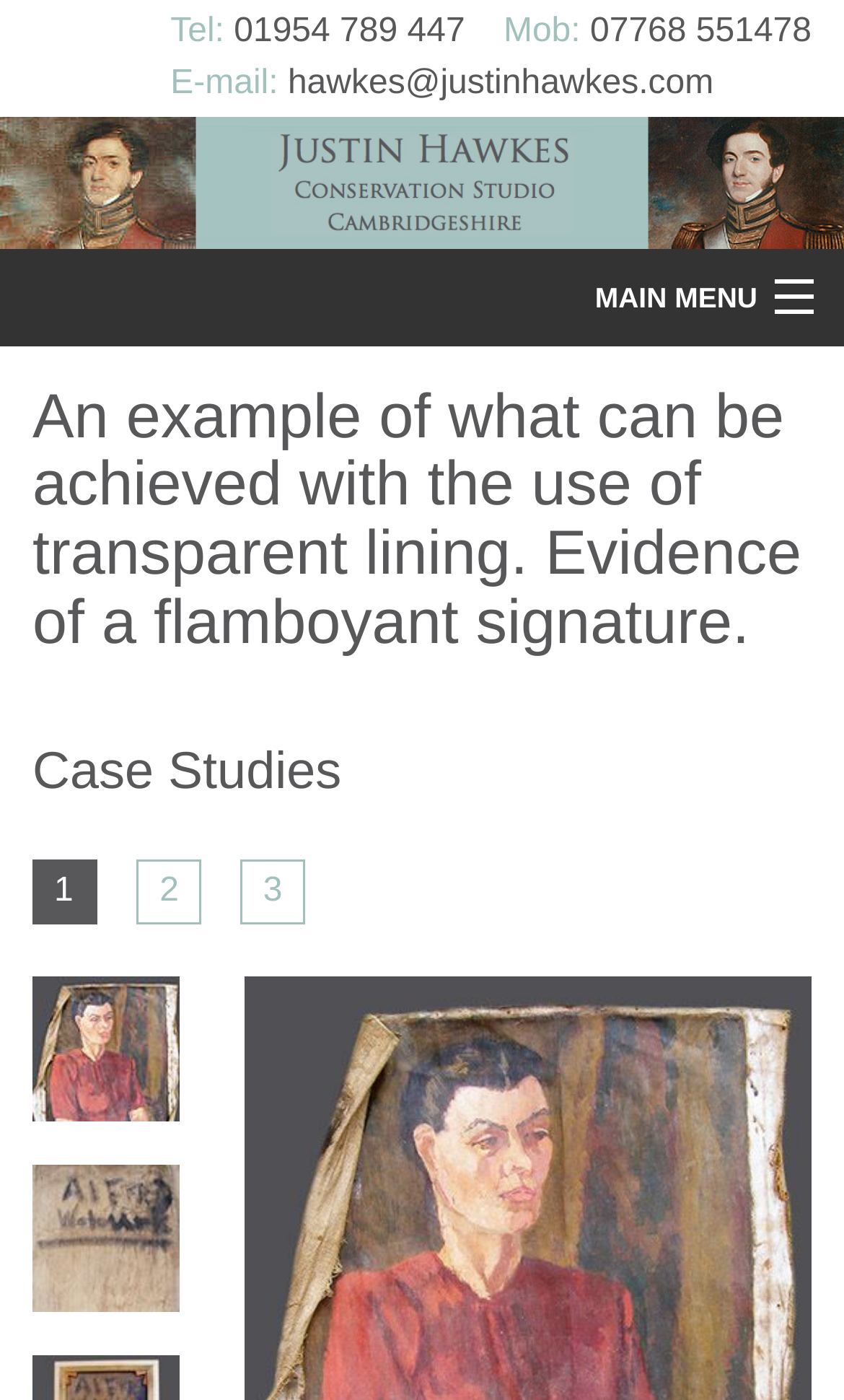Provide a one-word or short-phrase answer to the question:
What is the phone number to contact?

01954 789 447